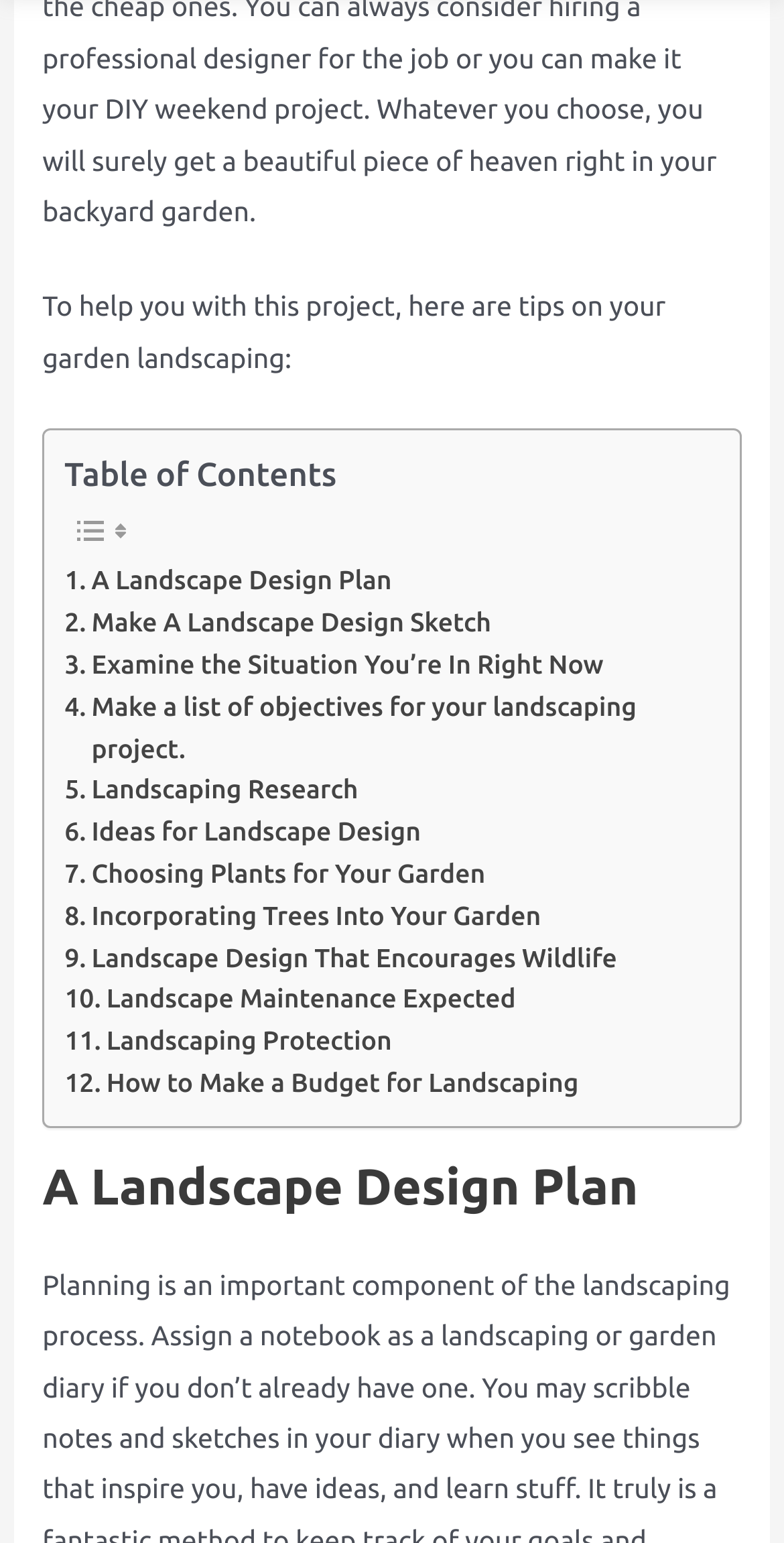Please locate the bounding box coordinates of the element that should be clicked to complete the given instruction: "Follow 'Landscaping Research'".

[0.082, 0.5, 0.457, 0.527]